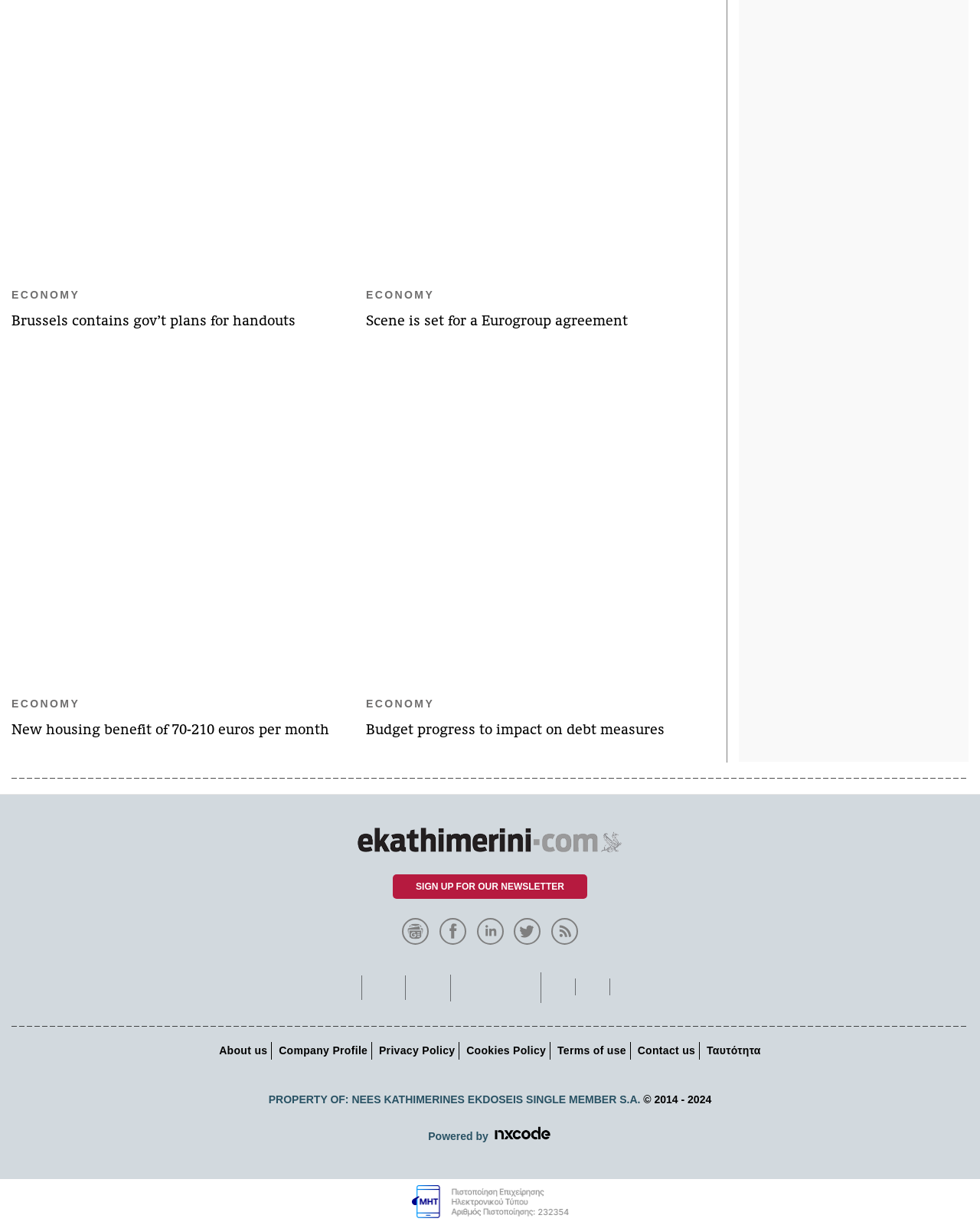How many news articles are displayed on the webpage?
Look at the image and answer with only one word or phrase.

4